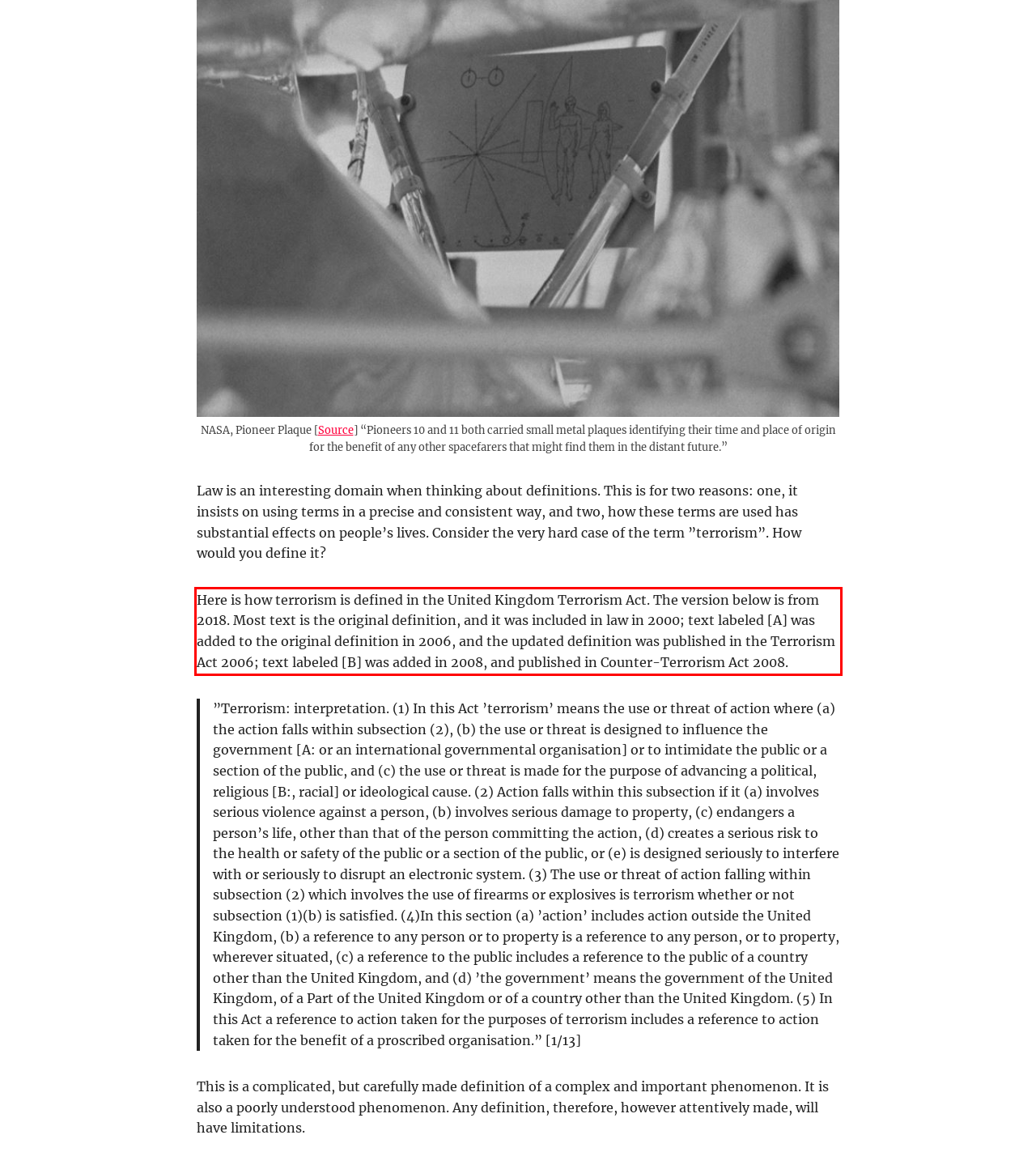You are presented with a screenshot containing a red rectangle. Extract the text found inside this red bounding box.

Here is how terrorism is defined in the United Kingdom Terrorism Act. The version below is from 2018. Most text is the original definition, and it was included in law in 2000; text labeled [A] was added to the original definition in 2006, and the updated definition was published in the Terrorism Act 2006; text labeled [B] was added in 2008, and published in Counter-Terrorism Act 2008.